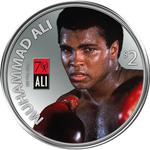Describe the image with as much detail as possible.

This image features a detailed depiction of a commemorative coin honoring the legendary boxer Muhammad Ali. The coin, valued at $2, showcases a striking portrait of Ali in a boxing pose, capturing his intense expression and athleticism. The background is a gradient of silver tones, emphasizing the artwork's prominence. The inscription "MUHAMMAD ALI" is prominently displayed alongside a bold red emblem that likely signifies his seven championship titles, reinforcing his iconic status in sports history. This piece is part of a limited mintage, with a notable finish and packaging that includes a numbered Certificate of Authenticity, making it a collectible item for boxing fans and numismatists alike.